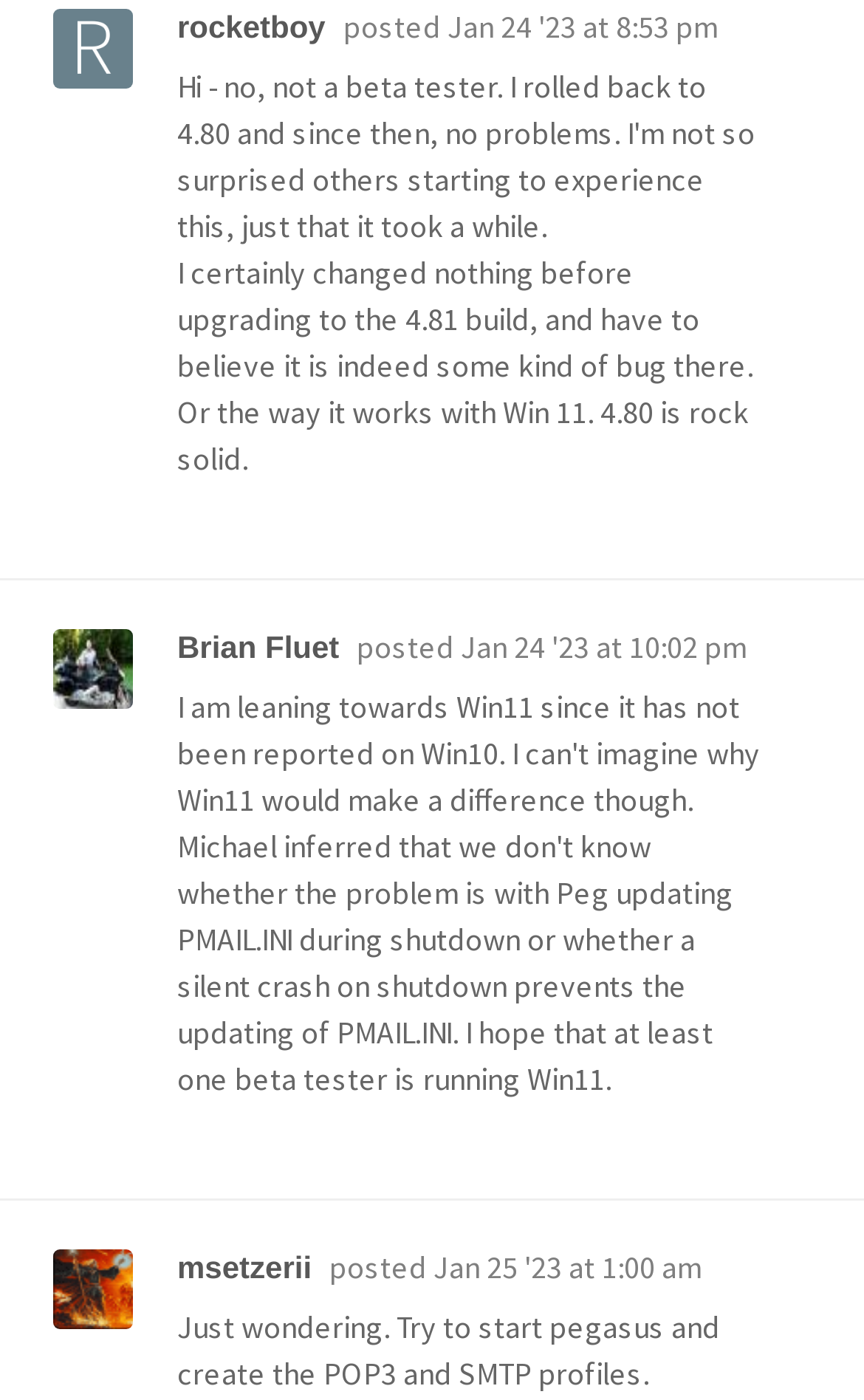Who is the author of the first comment?
Answer the question with a single word or phrase, referring to the image.

rocketboy